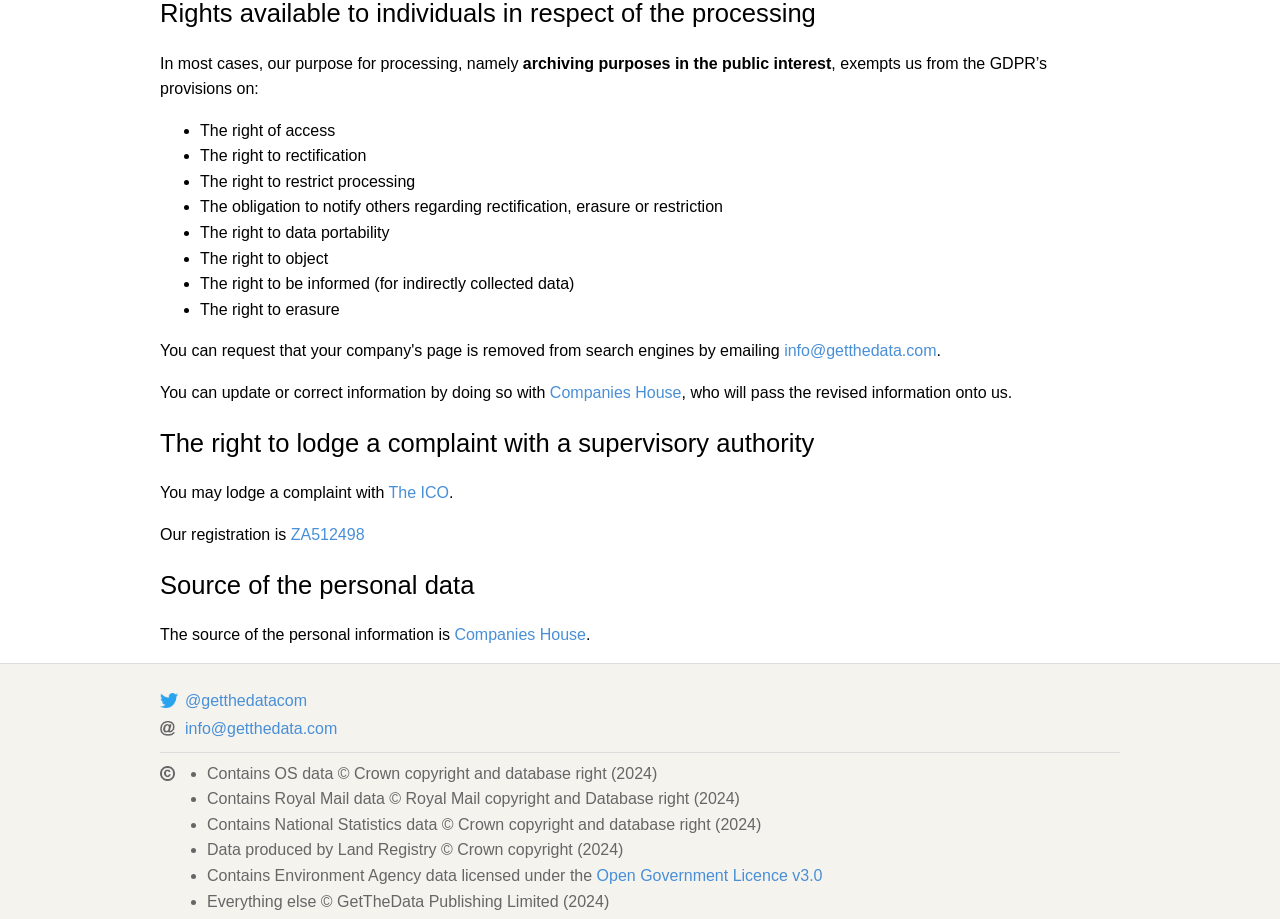Provide the bounding box coordinates of the area you need to click to execute the following instruction: "Search the OU".

None